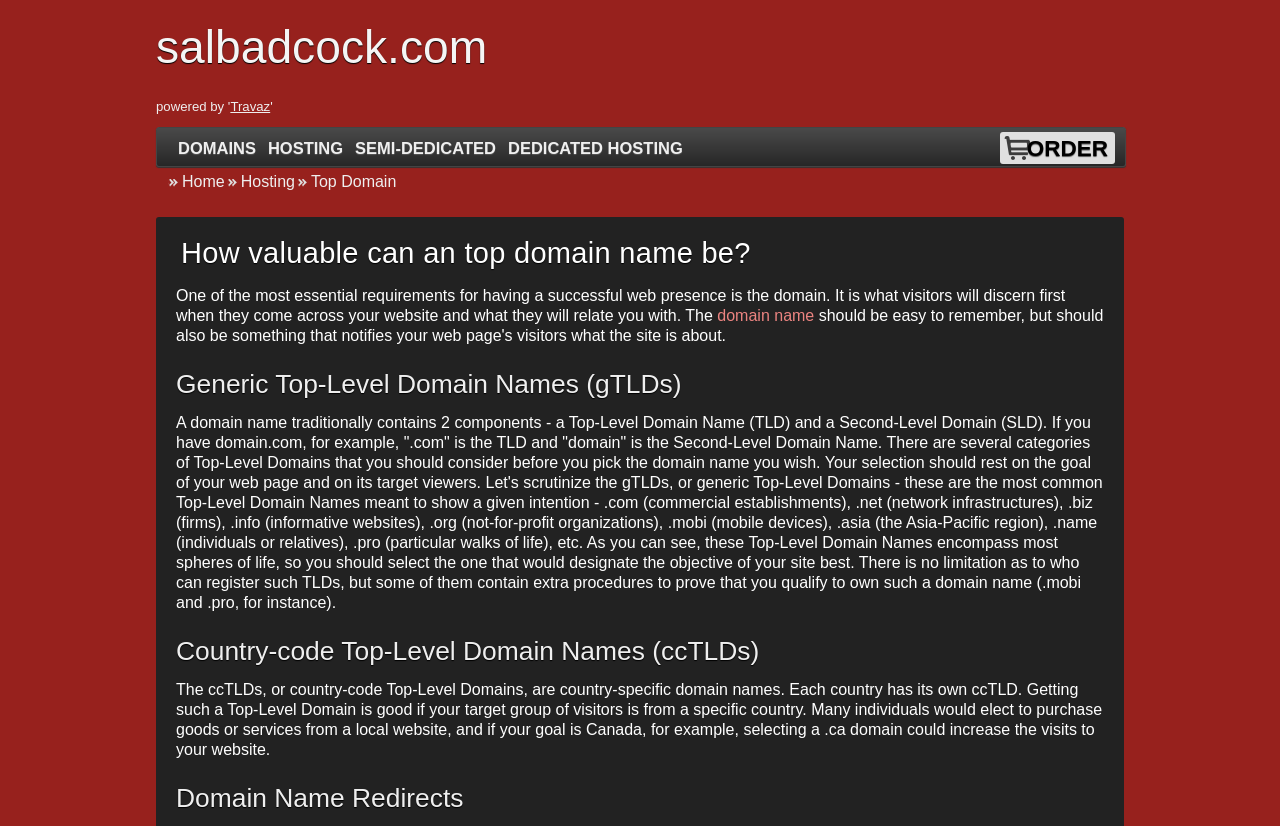Your task is to extract the text of the main heading from the webpage.

How valuable can an top domain name be?